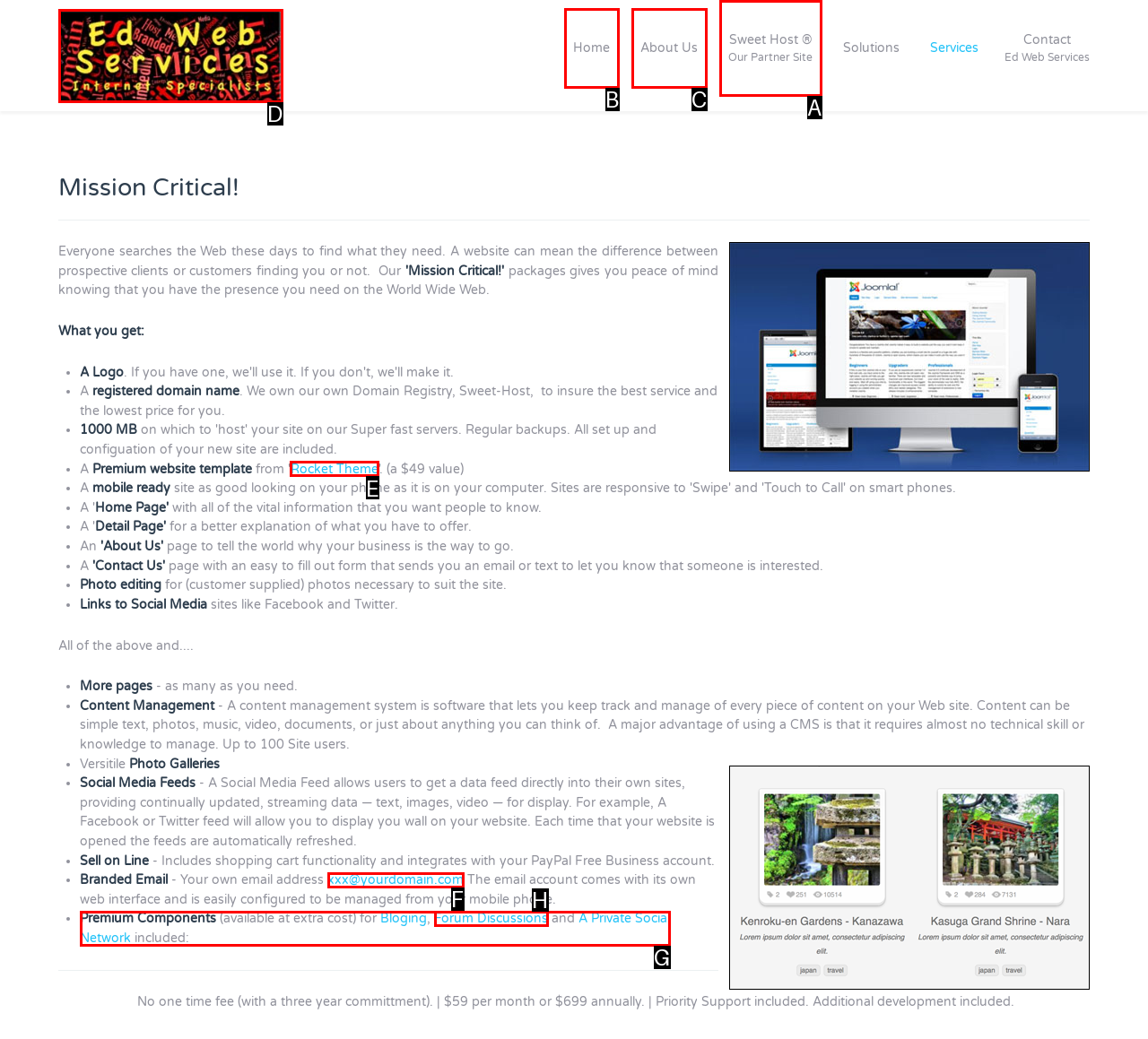Please indicate which option's letter corresponds to the task: Share the article on Twitter by examining the highlighted elements in the screenshot.

None